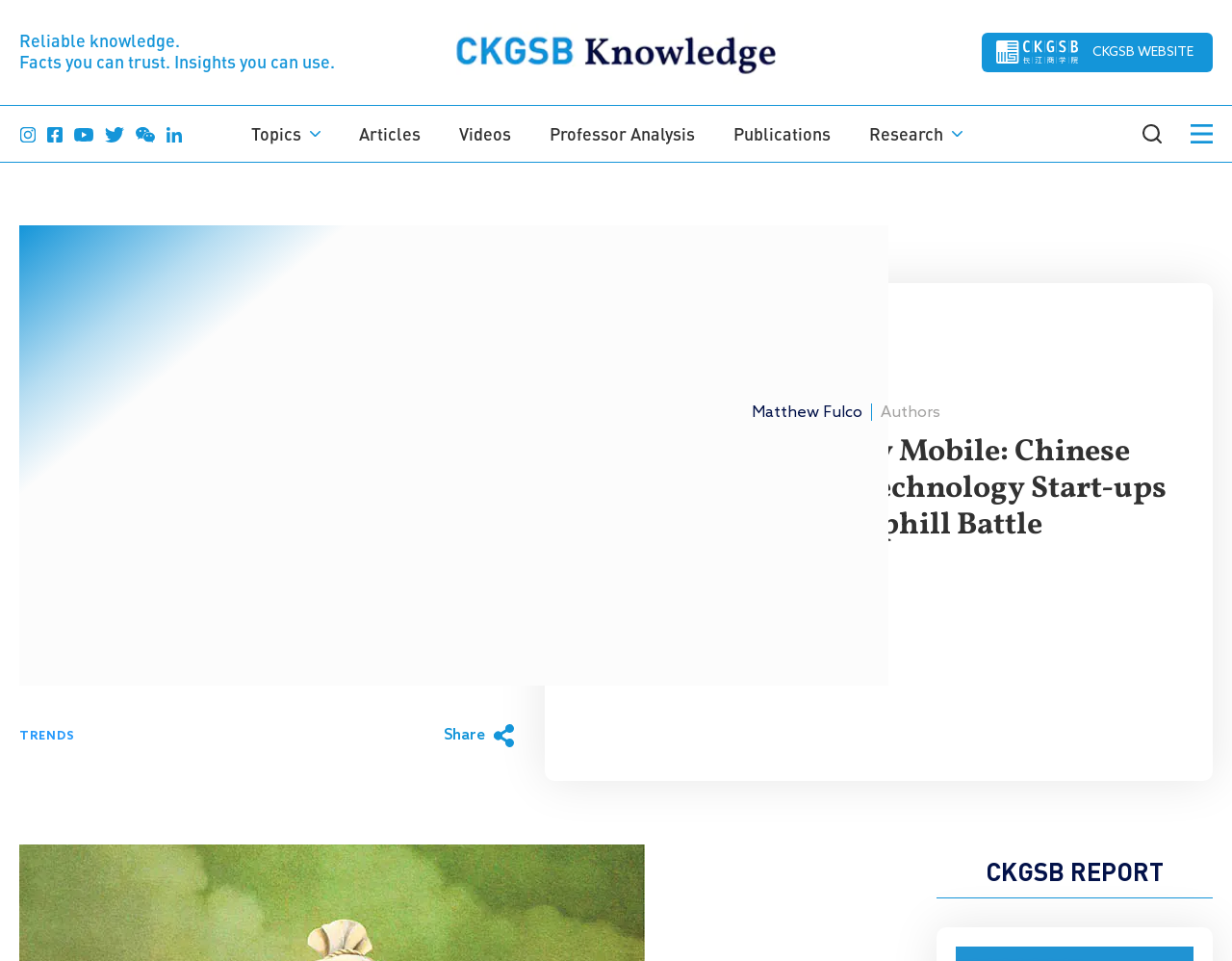What is the name of the website?
Using the image as a reference, give a one-word or short phrase answer.

CKGSB Knowledge